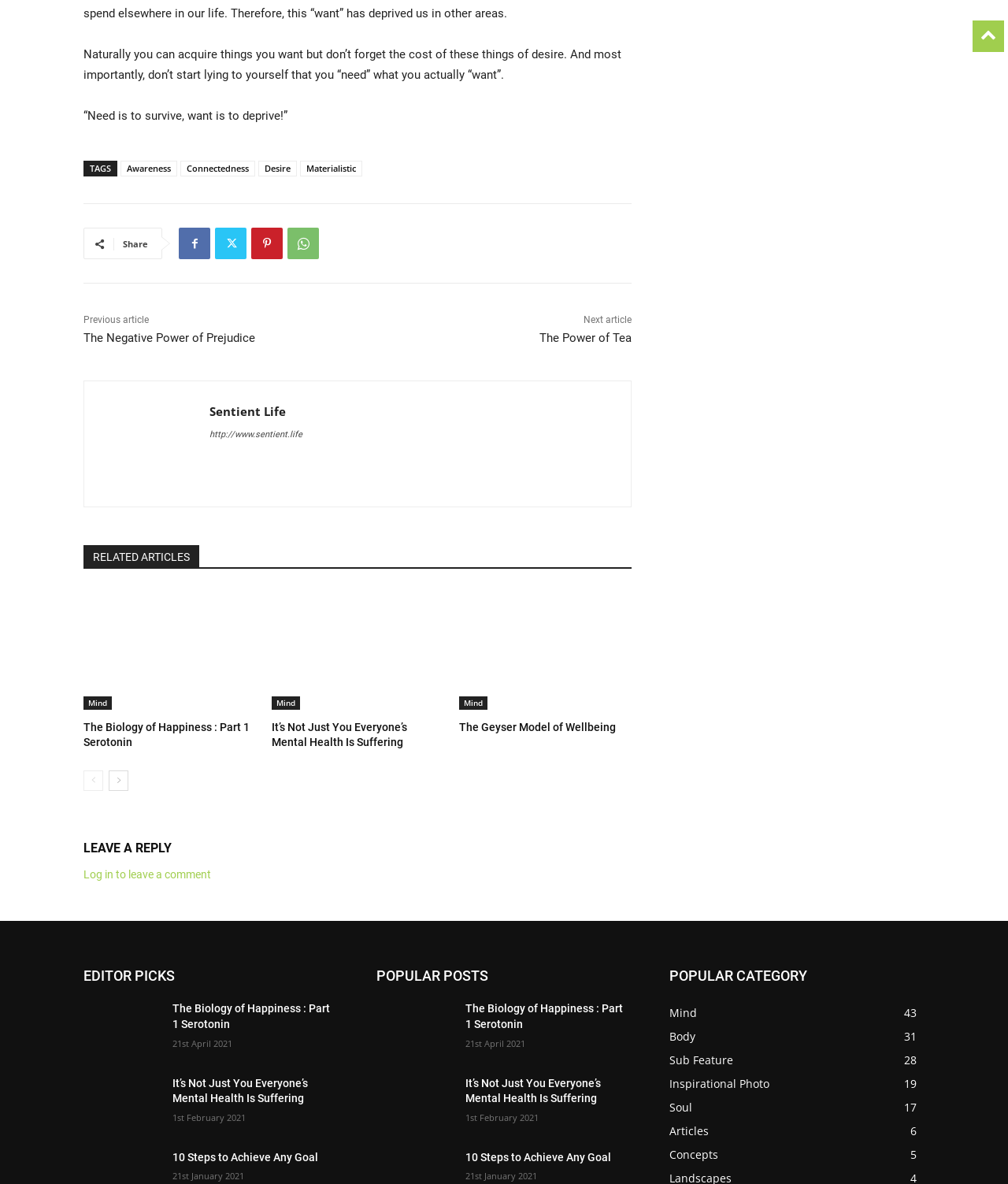What is the main topic of this webpage?
Can you offer a detailed and complete answer to this question?

Based on the content of the webpage, including the quotes and article titles, it appears that the main topic is mindfulness and self-improvement. The quotes discuss the importance of being aware of one's desires and needs, and the articles seem to focus on mental health and personal growth.